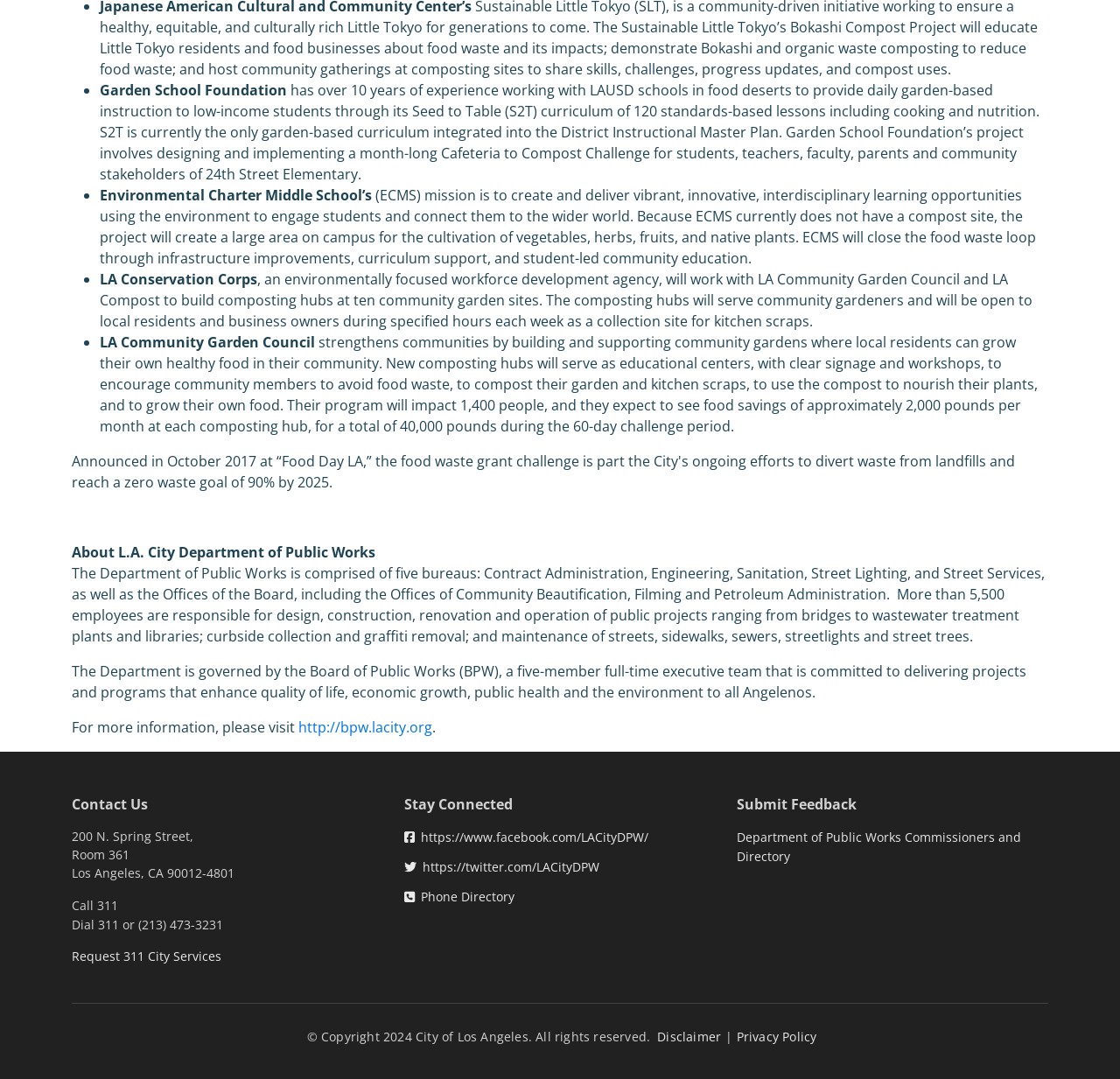Locate the UI element described by Request 311 City Services and provide its bounding box coordinates. Use the format (top-left x, top-left y, bottom-right x, bottom-right y) with all values as floating point numbers between 0 and 1.

[0.064, 0.879, 0.198, 0.894]